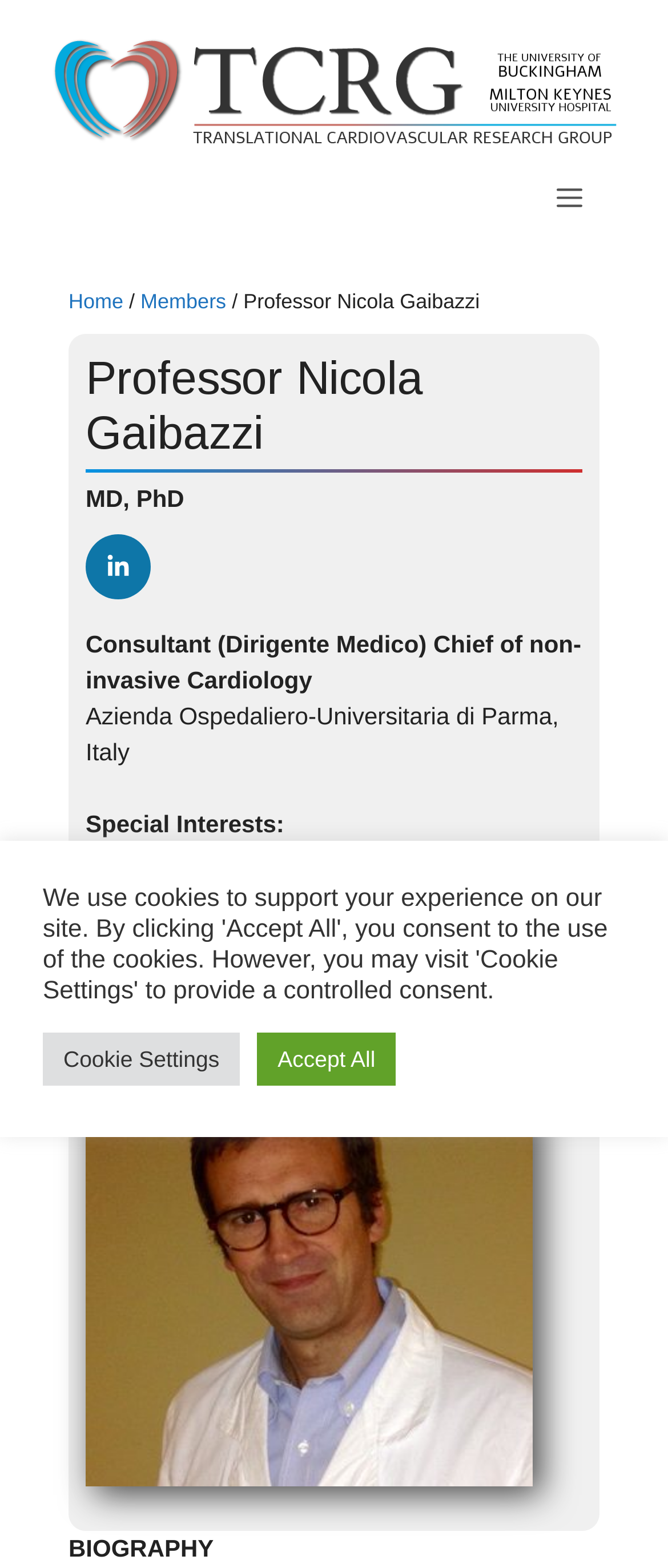Answer the question using only a single word or phrase: 
What is the name of the hospital where Professor Nicola Gaibazzi works?

Azienda Ospedaliero-Universitaria di Parma, Italy